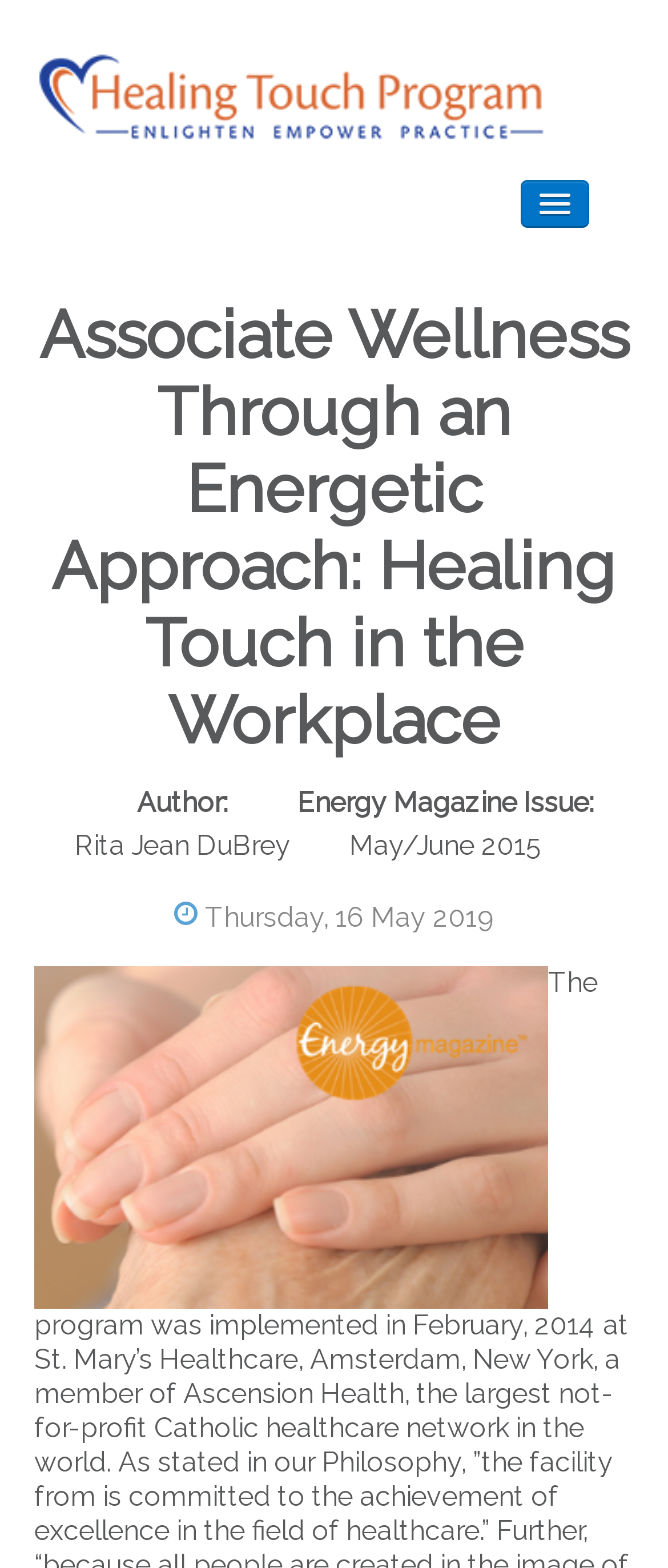Provide the bounding box for the UI element matching this description: "Shop".

[0.131, 0.334, 0.556, 0.378]